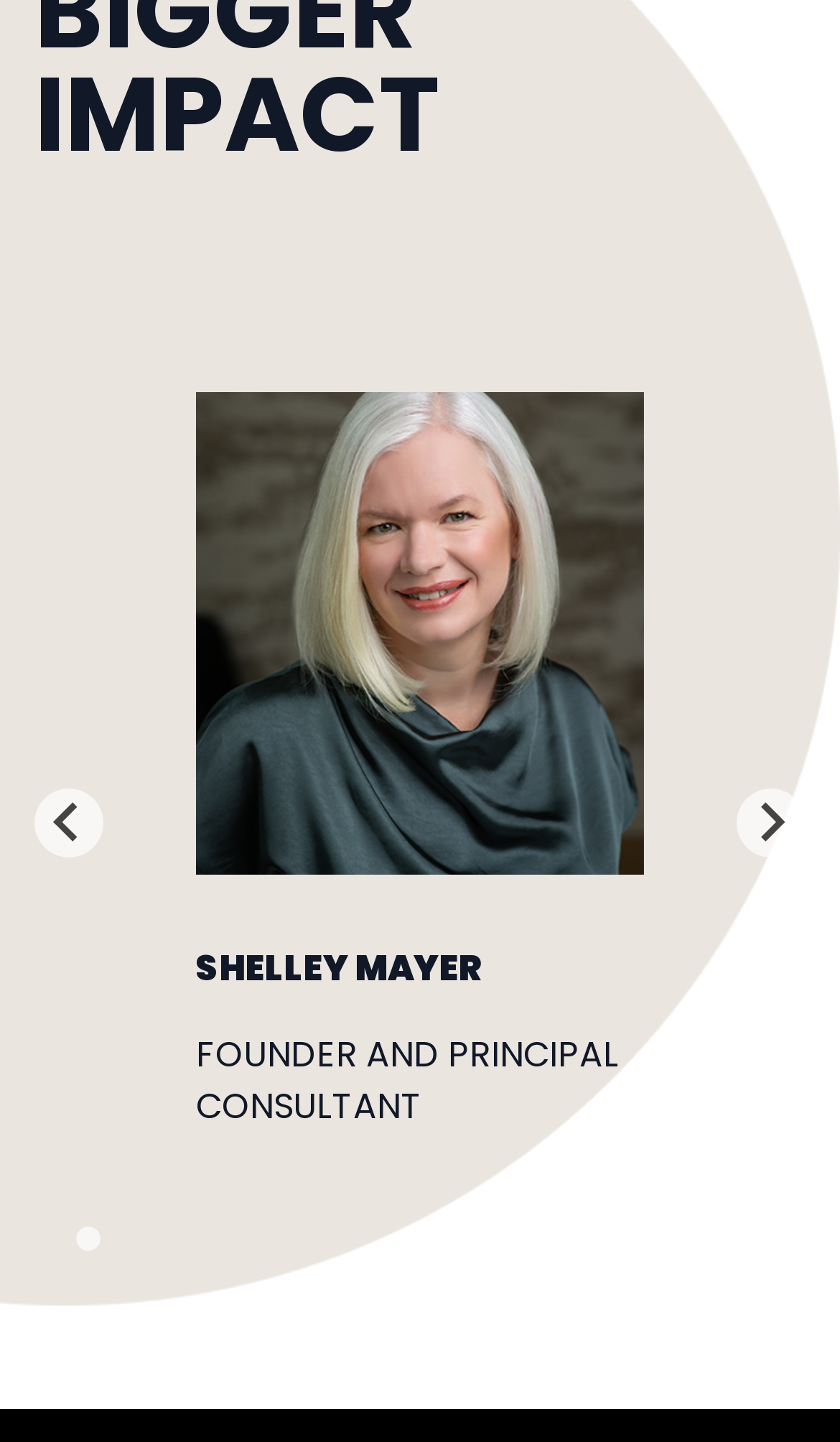Find the bounding box of the UI element described as follows: "Shelley Mayer".

[0.233, 0.654, 0.574, 0.689]